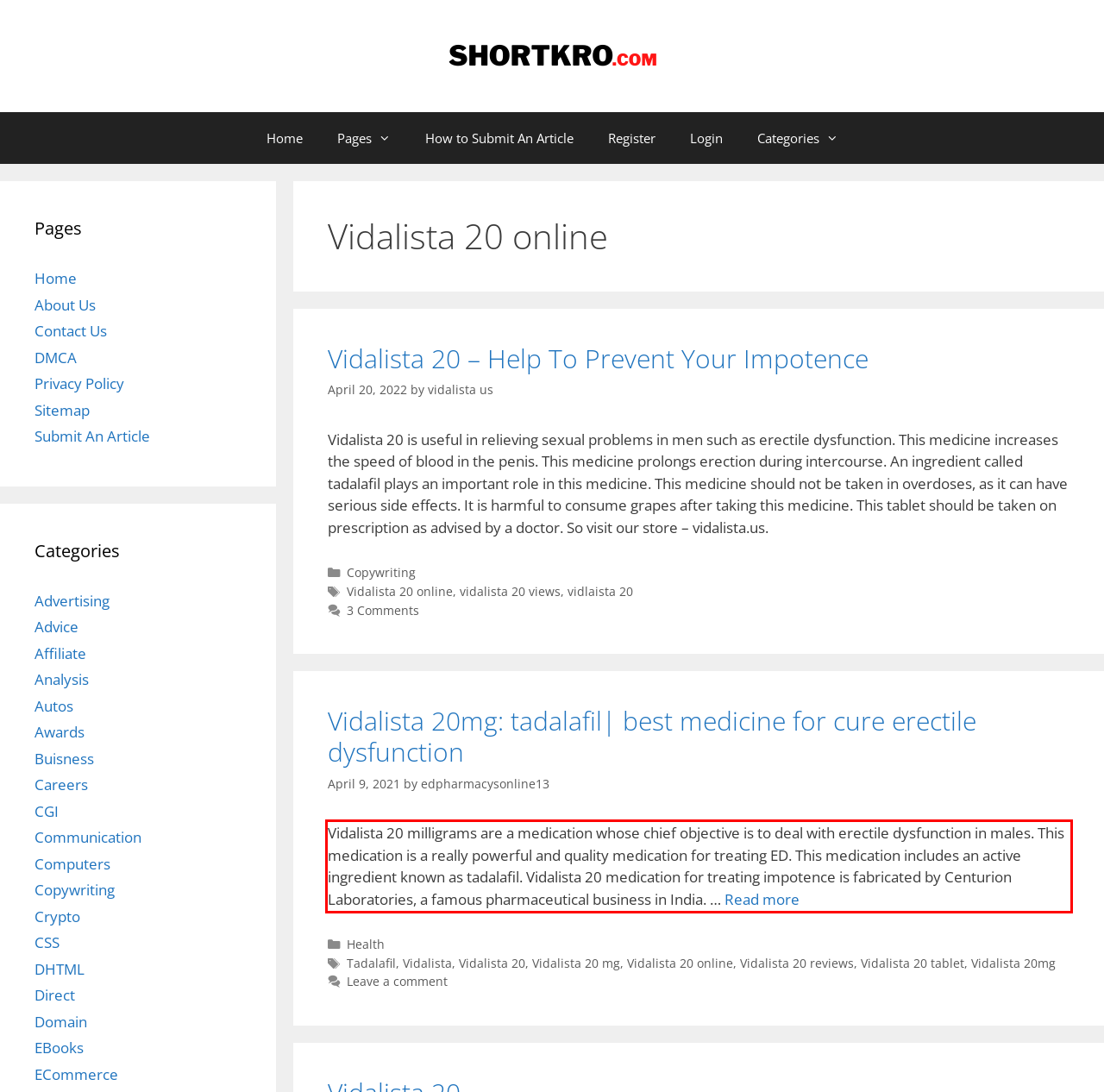You have a screenshot of a webpage with a red bounding box. Use OCR to generate the text contained within this red rectangle.

Vidalista 20 milligrams are a medication whose chief objective is to deal with erectile dysfunction in males. This medication is a really powerful and quality medication for treating ED. This medication includes an active ingredient known as tadalafil. Vidalista 20 medication for treating impotence is fabricated by Centurion Laboratories, a famous pharmaceutical business in India. … Read more